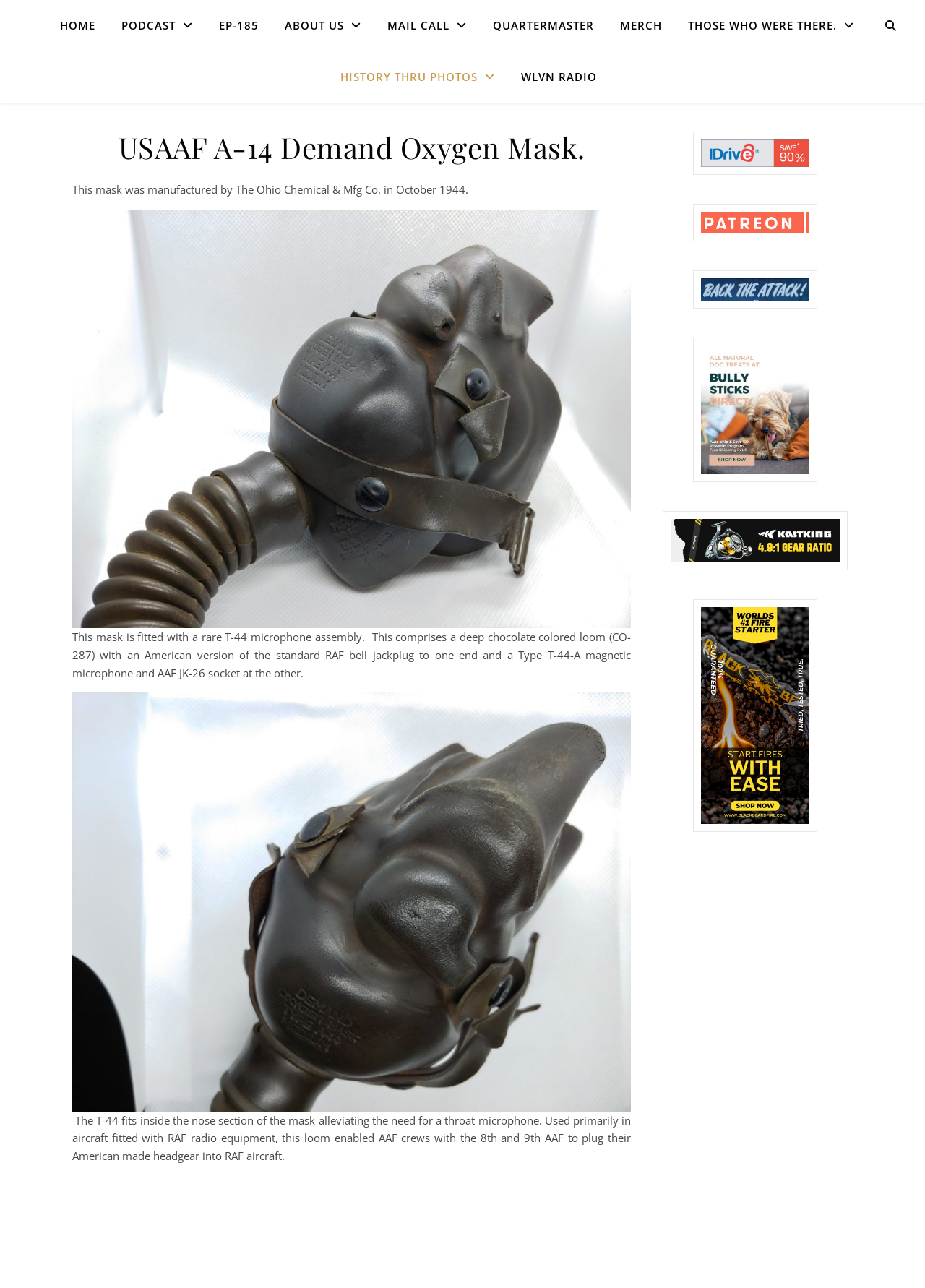Could you provide the bounding box coordinates for the portion of the screen to click to complete this instruction: "Click HOME"?

[0.064, 0.0, 0.115, 0.039]